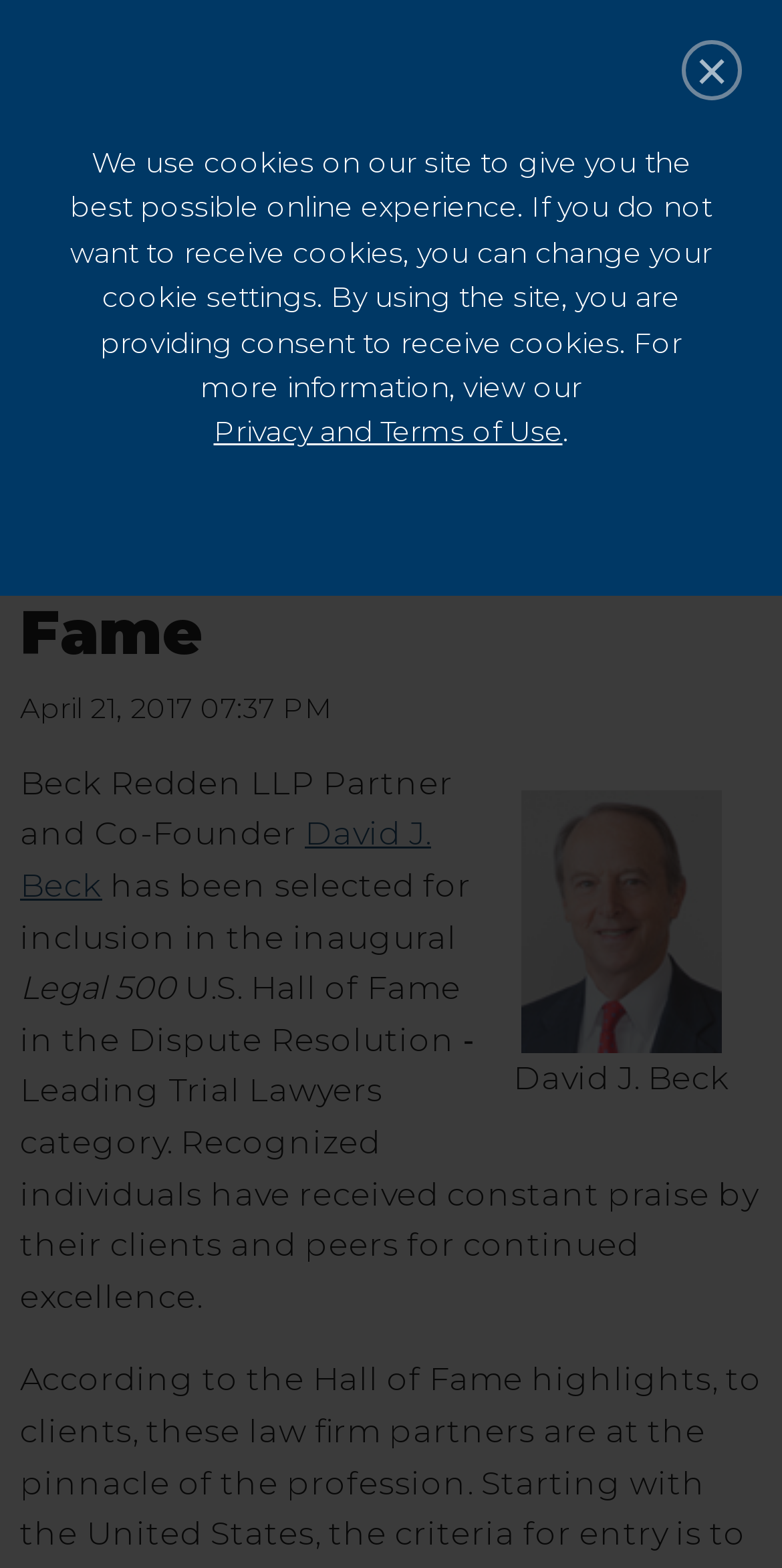Please locate the bounding box coordinates of the element that should be clicked to complete the given instruction: "Visit Facebook page".

[0.064, 0.529, 0.115, 0.552]